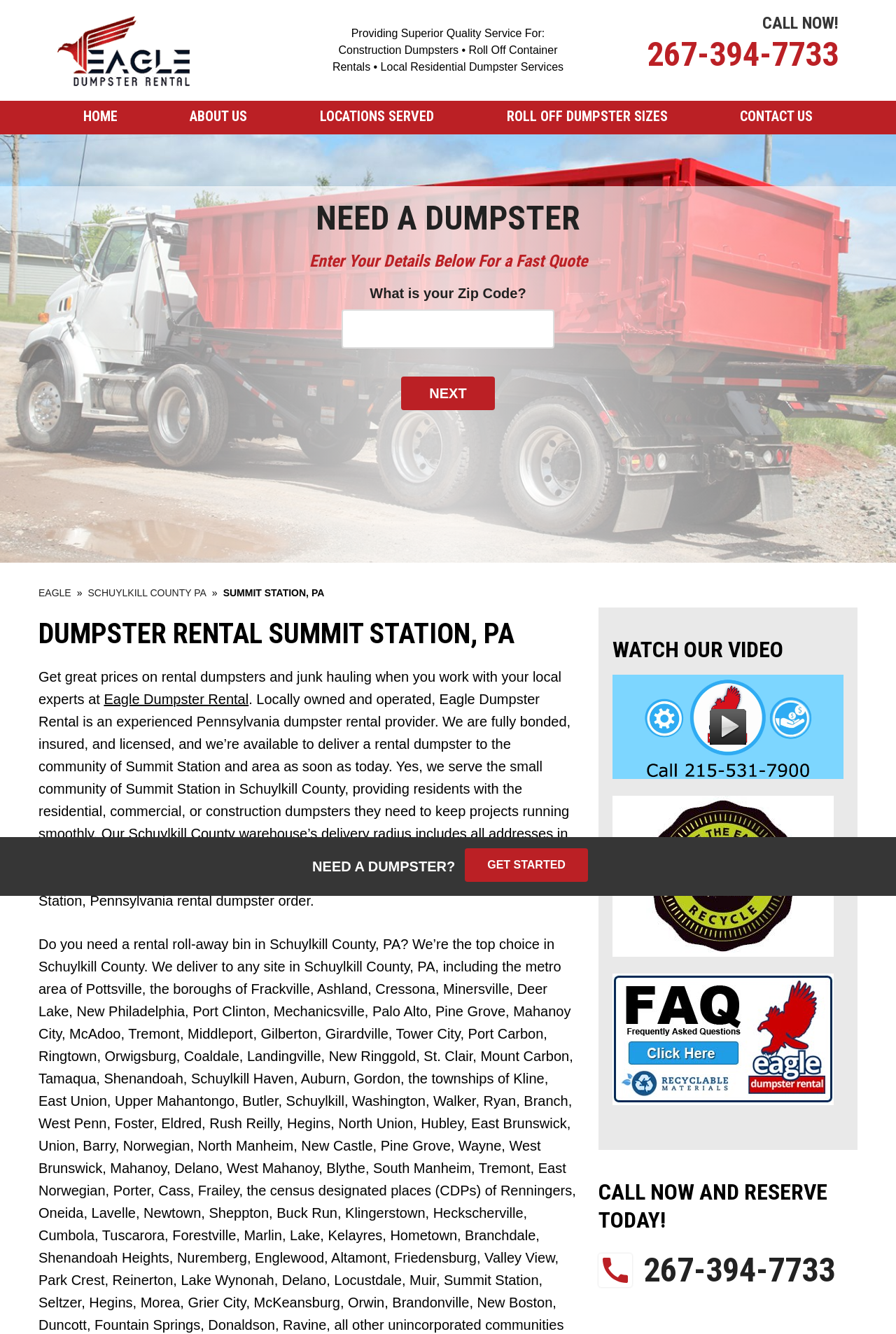What is the phone number to call for a quote?
Please use the visual content to give a single word or phrase answer.

267-394-7733